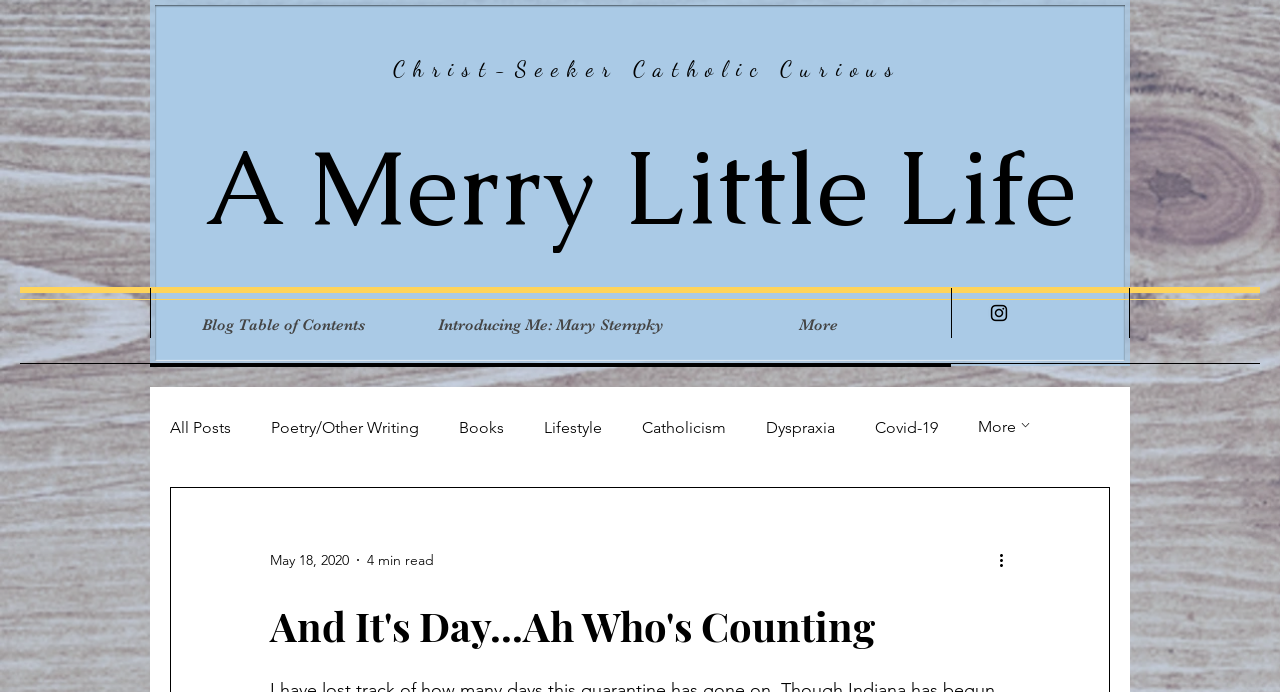Provide the bounding box coordinates of the UI element this sentence describes: "More".

[0.534, 0.416, 0.743, 0.525]